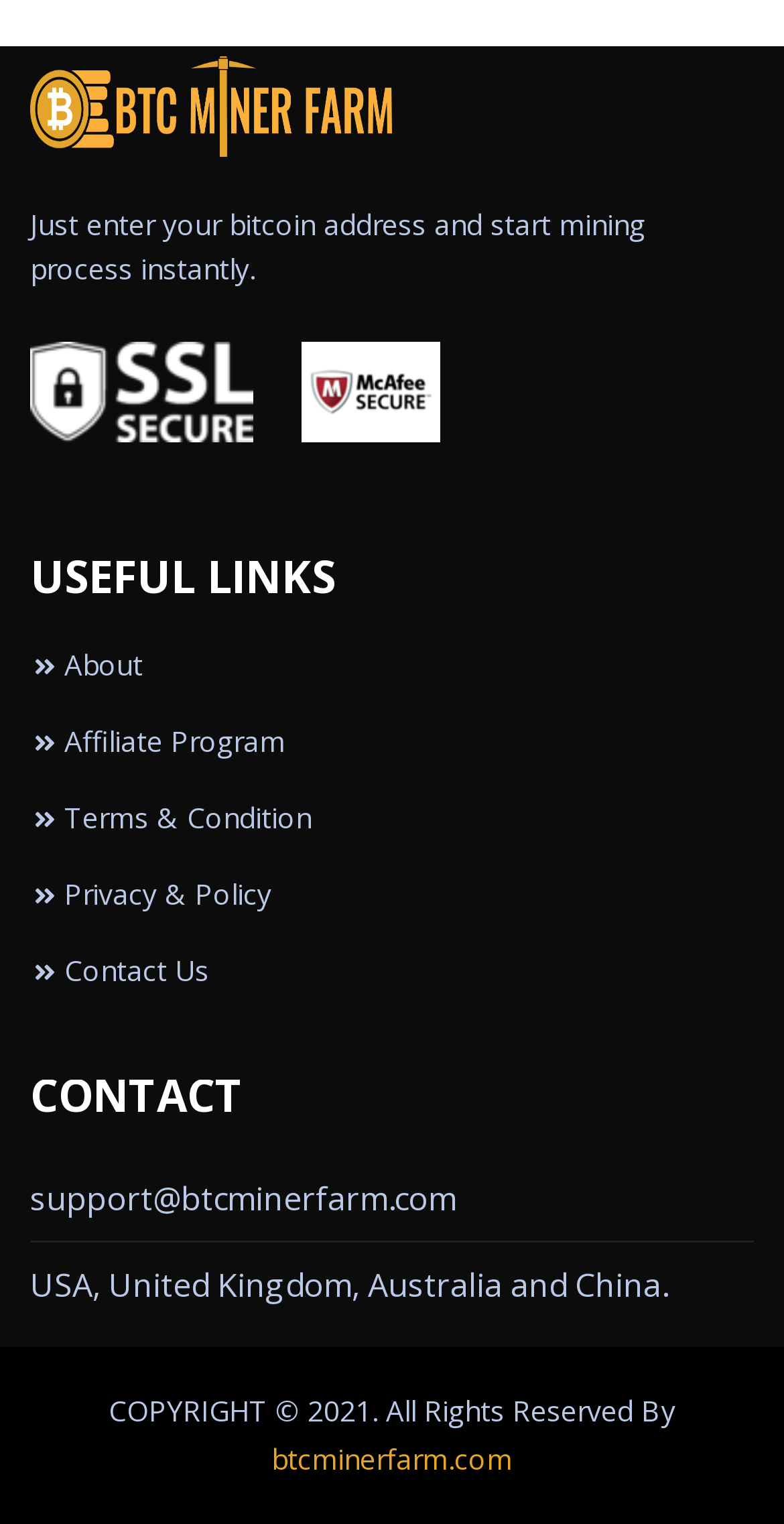Find the bounding box coordinates for the area that must be clicked to perform this action: "click Contact Us link".

[0.038, 0.624, 0.267, 0.65]